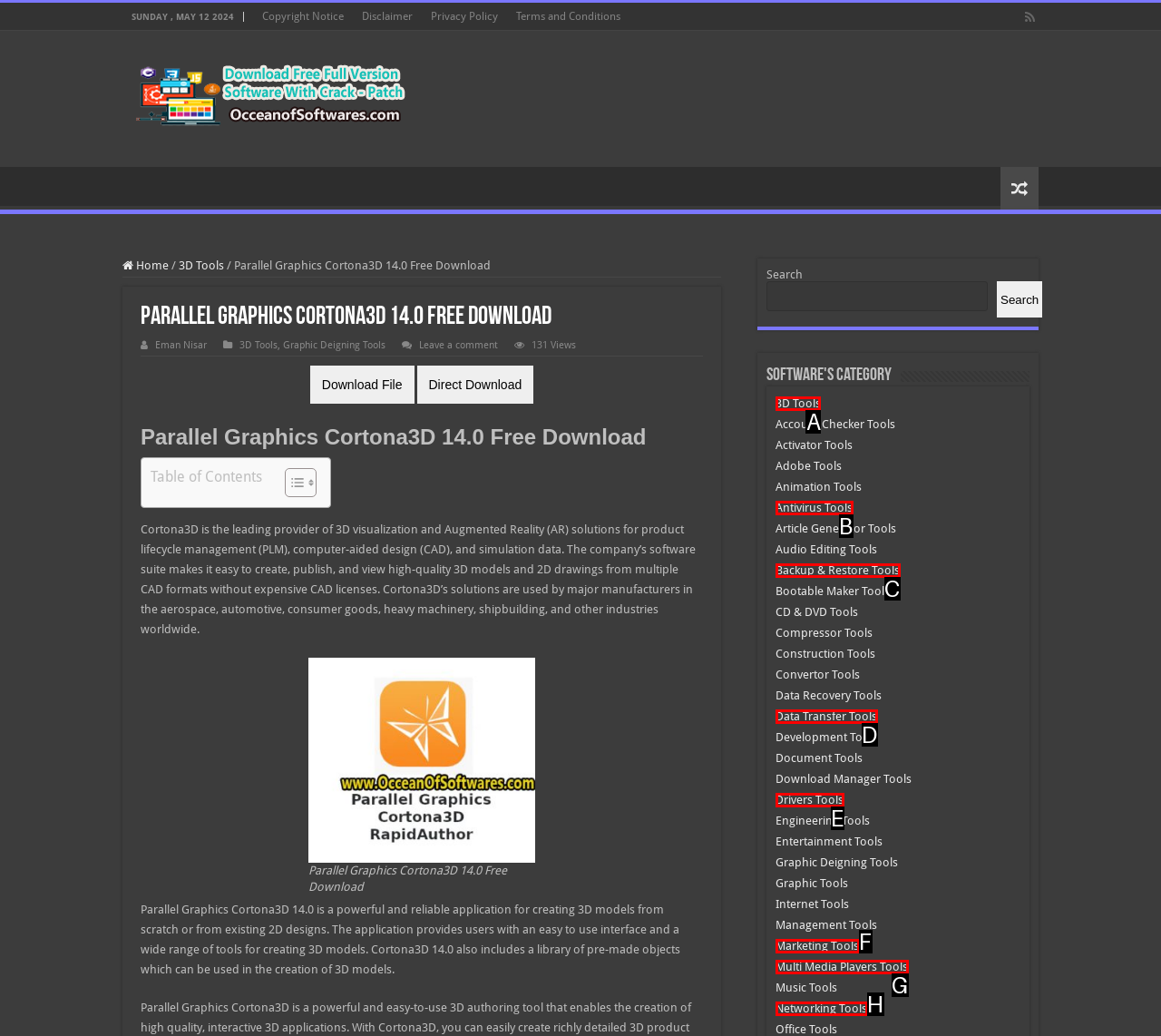Identify the correct UI element to click on to achieve the following task: View 3D Tools category Respond with the corresponding letter from the given choices.

A